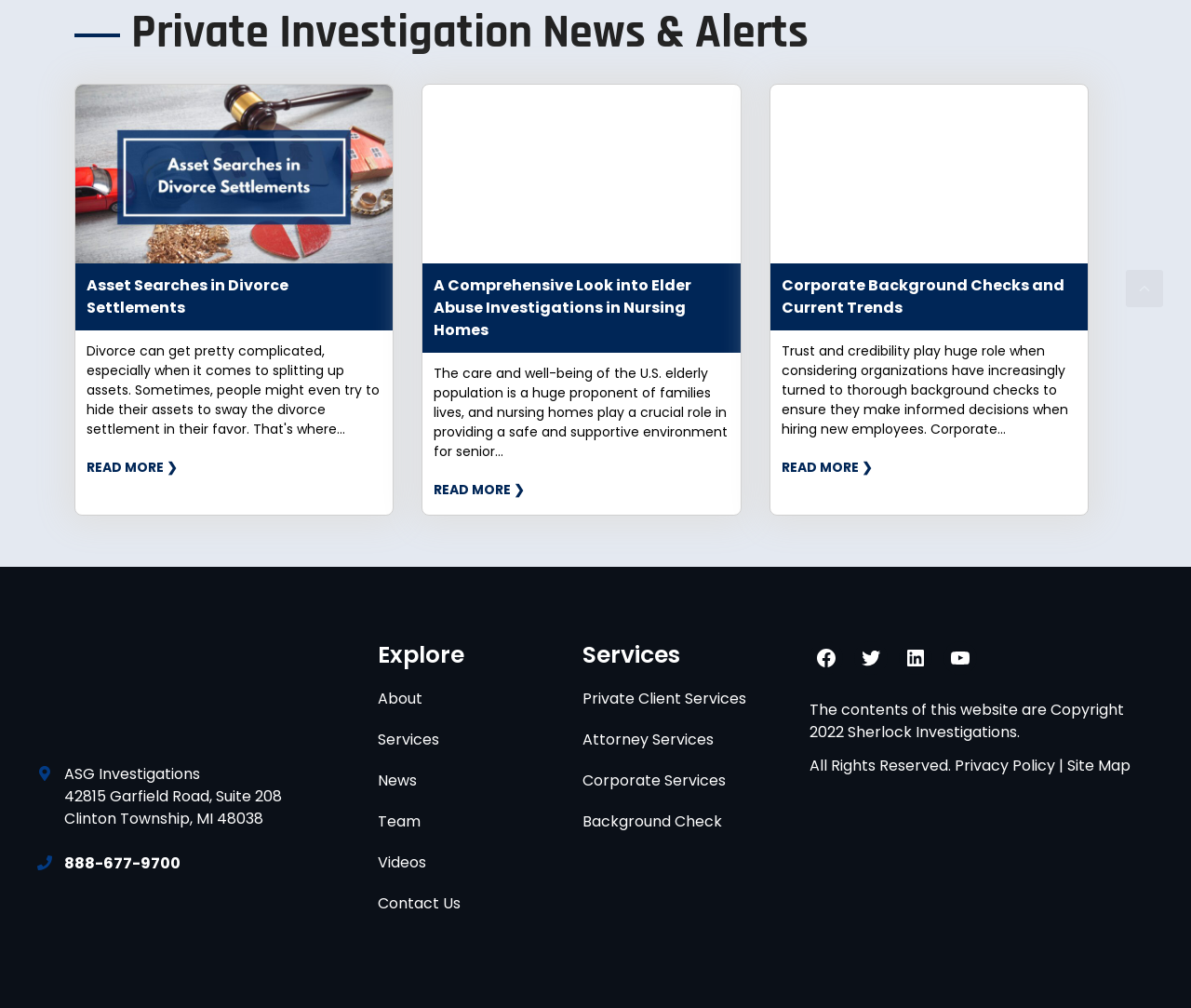What is the topic of the first featured article?
Please provide an in-depth and detailed response to the question.

I found the first featured article on the webpage, which has an image and a 'READ MORE' link. The text above the image mentions 'Asset Searches in Divorce Settlements', which appears to be the topic of the article.